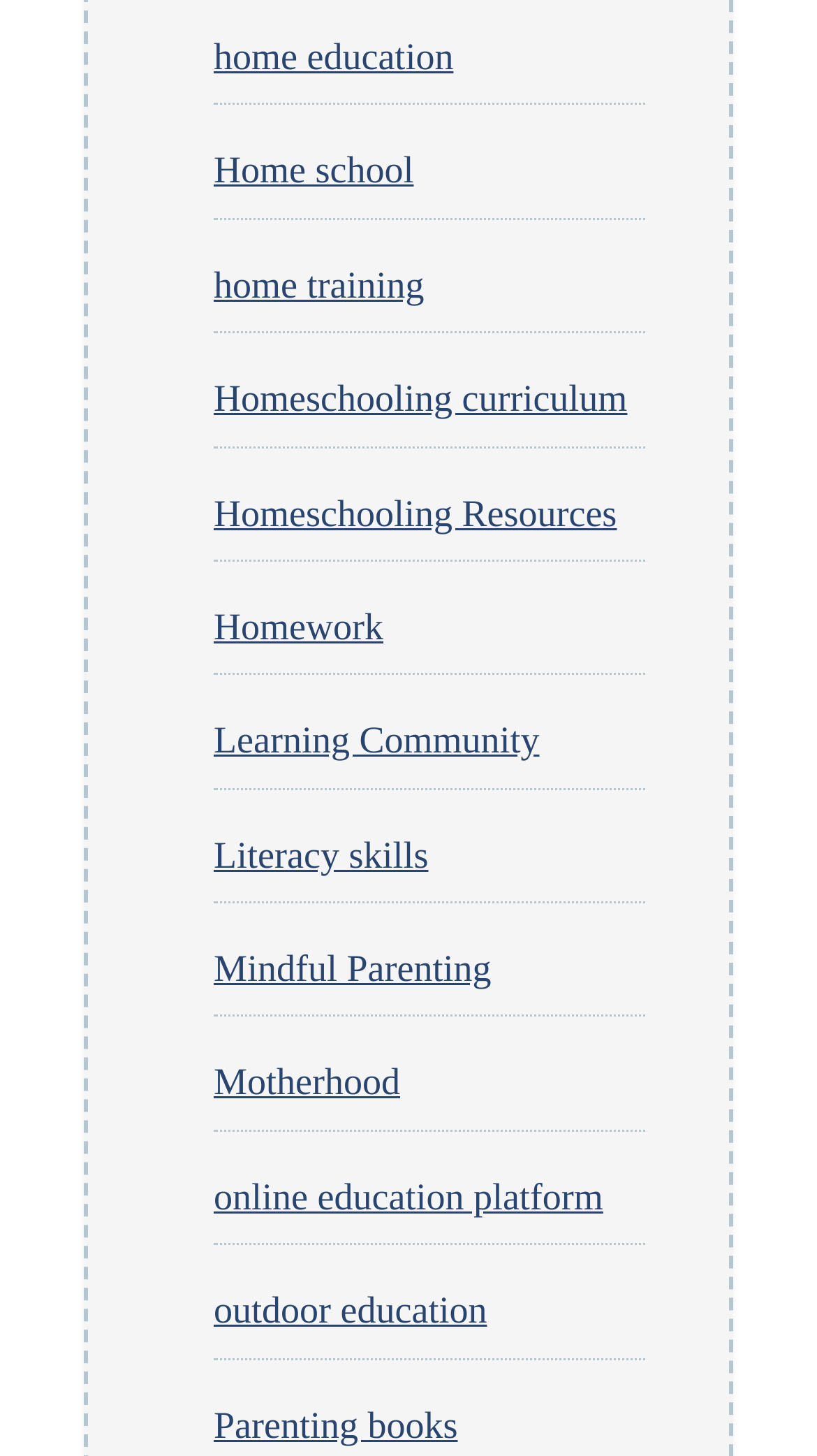Determine the bounding box coordinates for the HTML element mentioned in the following description: "Mindful Parenting". The coordinates should be a list of four floats ranging from 0 to 1, represented as [left, top, right, bottom].

[0.262, 0.651, 0.601, 0.68]